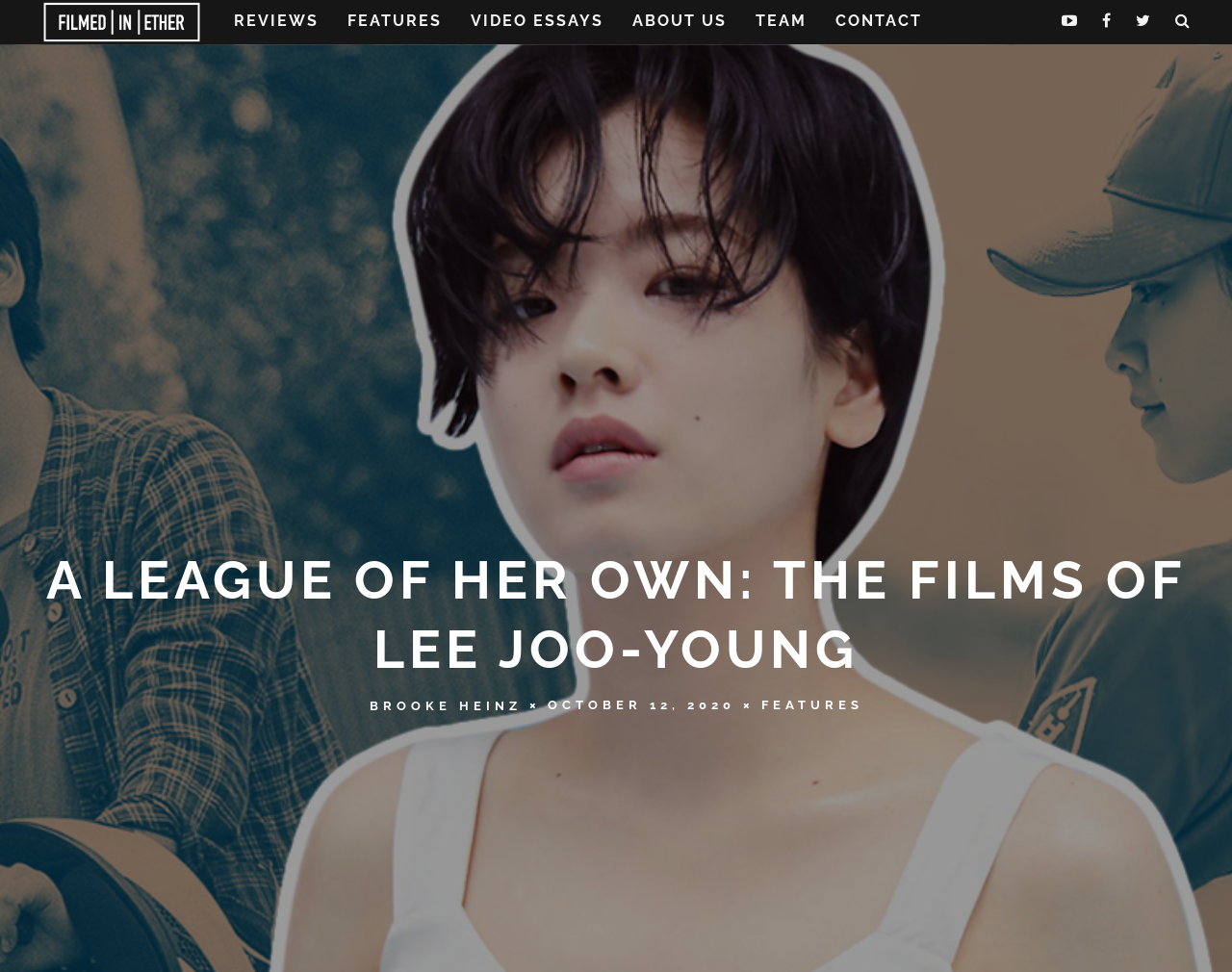Please specify the coordinates of the bounding box for the element that should be clicked to carry out this instruction: "go to reviews". The coordinates must be four float numbers between 0 and 1, formatted as [left, top, right, bottom].

[0.18, 0.0, 0.268, 0.044]